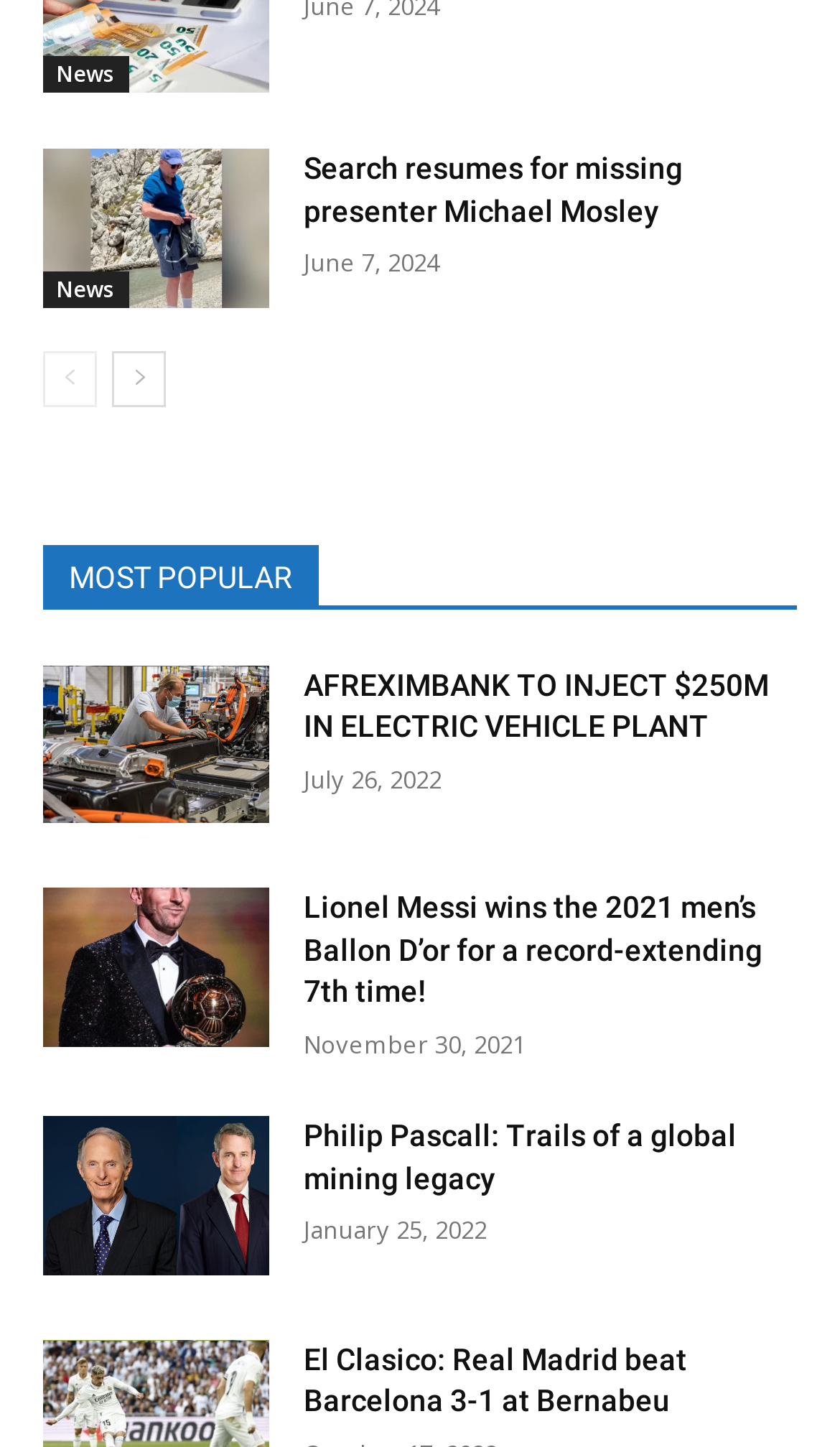Please provide a short answer using a single word or phrase for the question:
What is the category of the news articles on this page?

MOST POPULAR